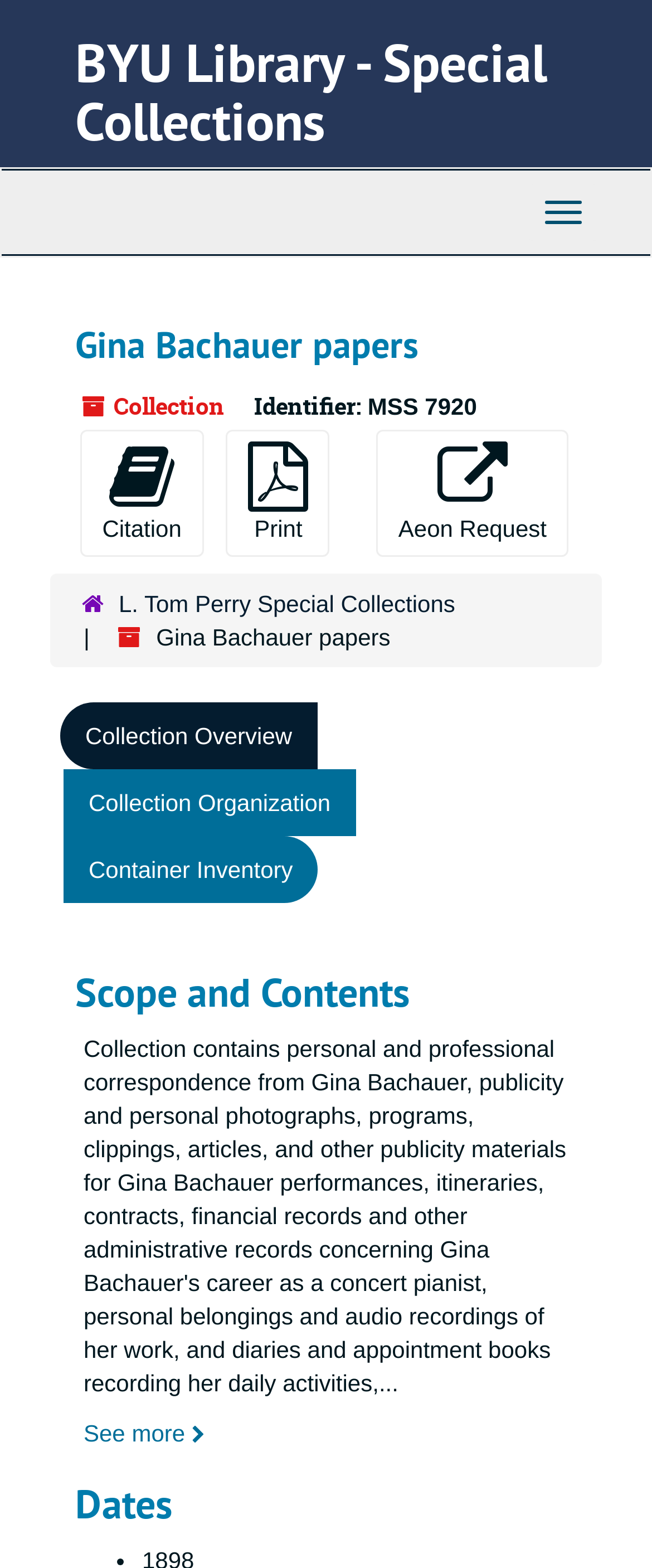How many buttons are in the 'Page Actions' section?
Refer to the image and give a detailed answer to the query.

I counted the number of buttons in the 'Page Actions' section and found three buttons: 'Citation', 'Print', and 'Aeon Request'.